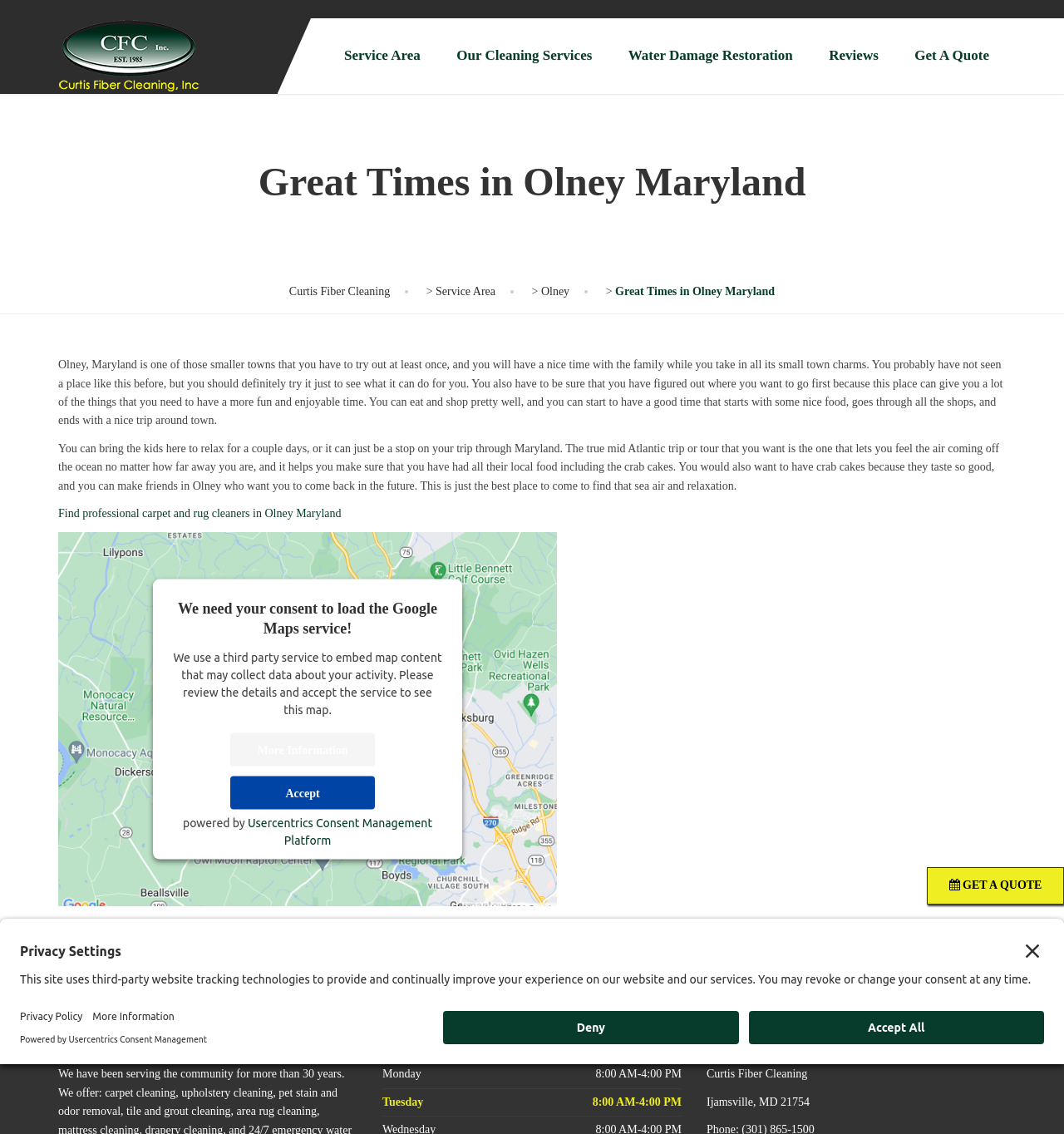Please specify the bounding box coordinates in the format (top-left x, top-left y, bottom-right x, bottom-right y), with all values as floating point numbers between 0 and 1. Identify the bounding box of the UI element described by: Deny

[0.417, 0.891, 0.694, 0.921]